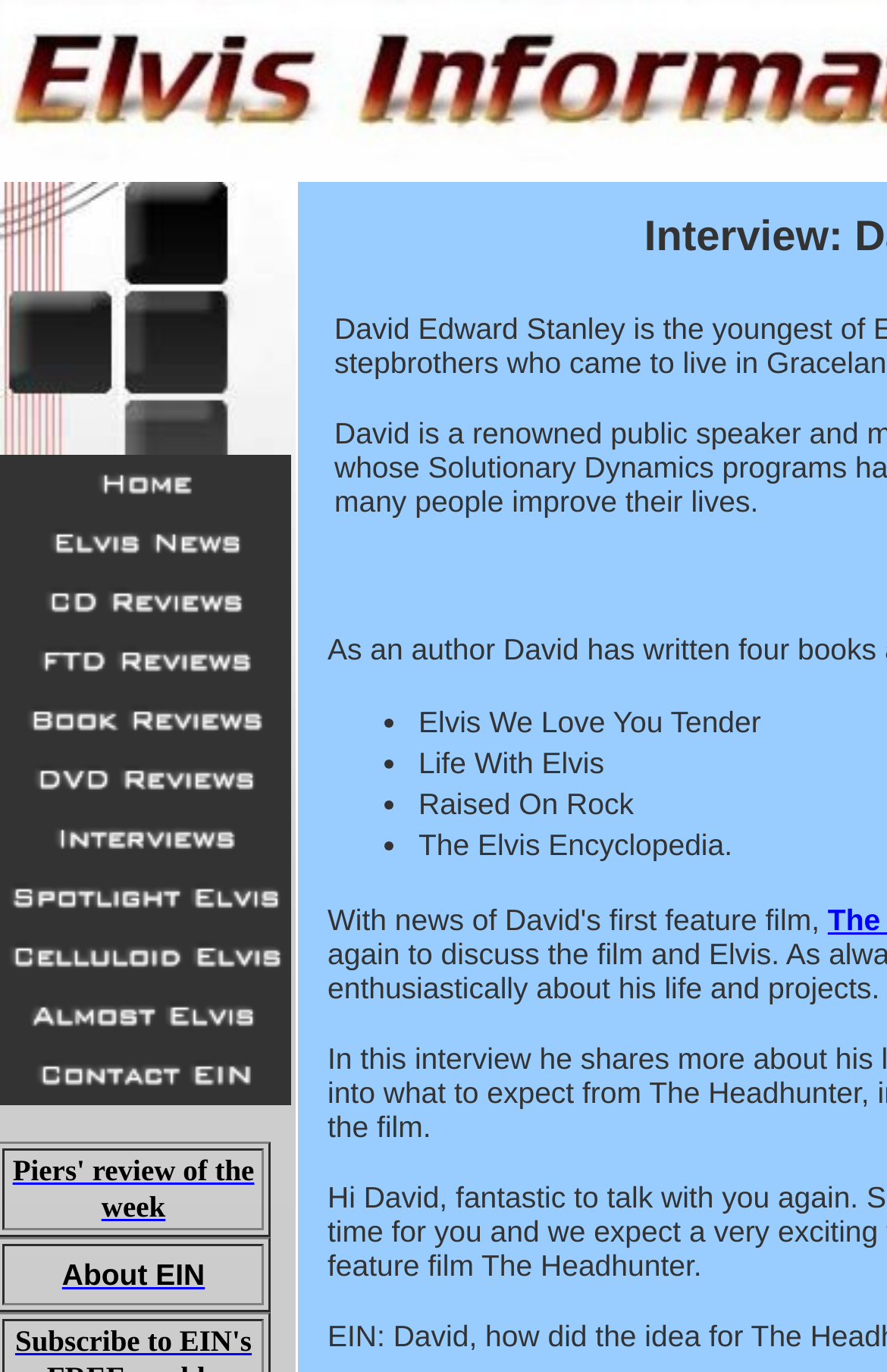What is the last book title listed?
Using the image, answer in one word or phrase.

The Elvis Encyclopedia.